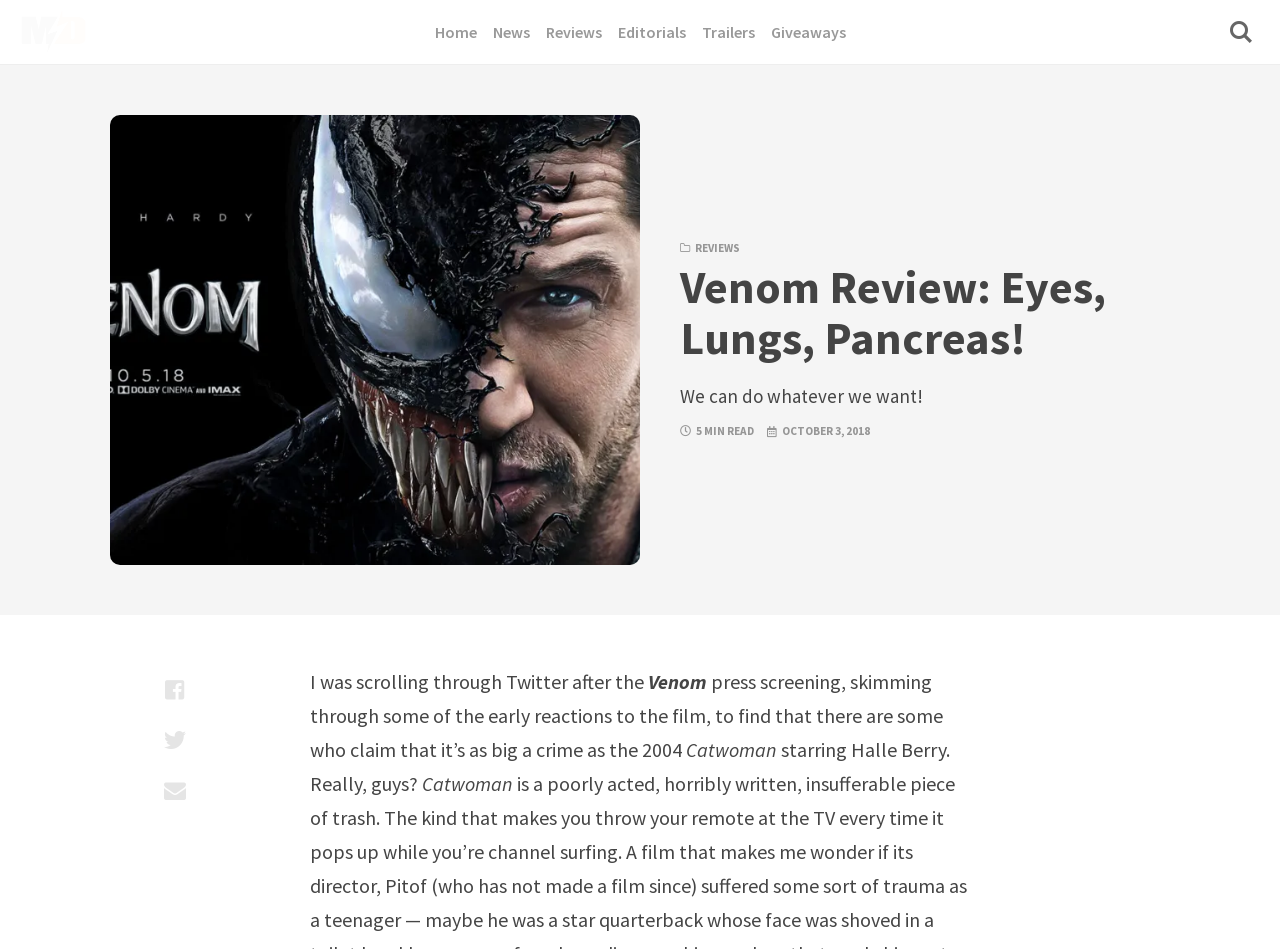How long does it take to read the review?
Based on the image, answer the question in a detailed manner.

The time it takes to read the review can be found below the title of the review, where it is written as '5 MIN READ'.